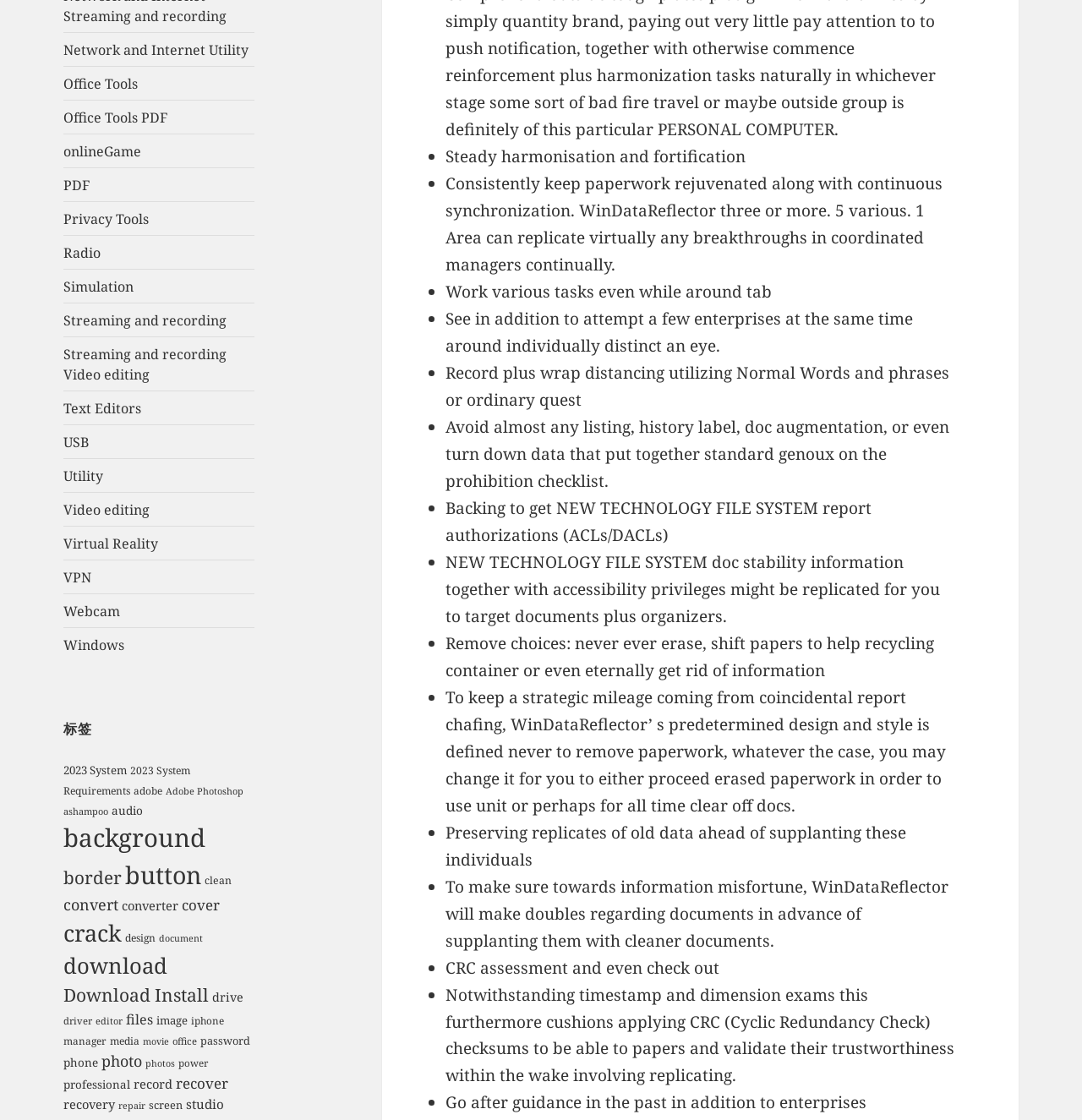Please identify the bounding box coordinates of the element that needs to be clicked to perform the following instruction: "Click on 'password (63个项目)'".

[0.185, 0.922, 0.231, 0.936]